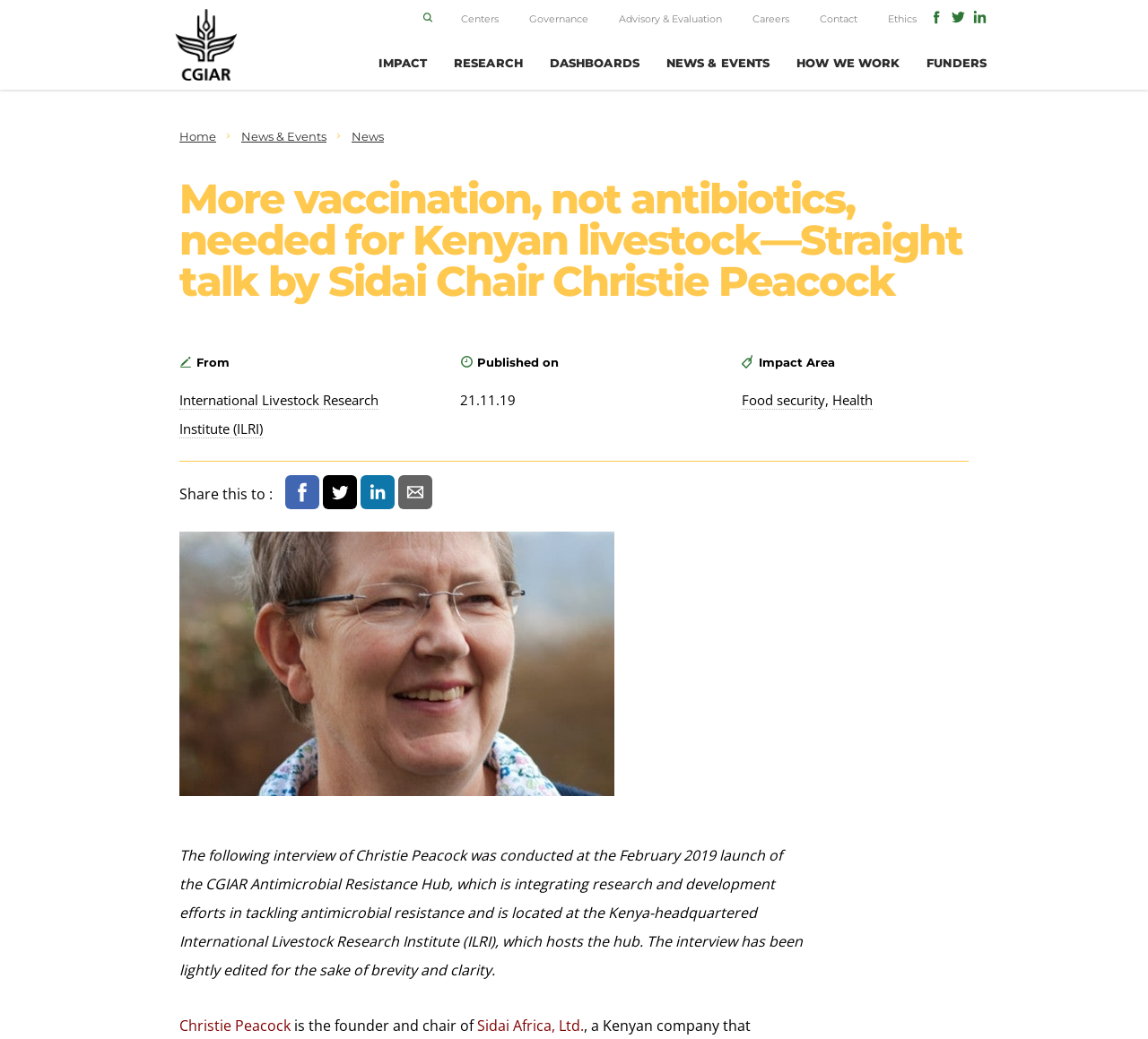Determine the bounding box coordinates for the area that should be clicked to carry out the following instruction: "Share this to social media".

[0.248, 0.457, 0.281, 0.49]